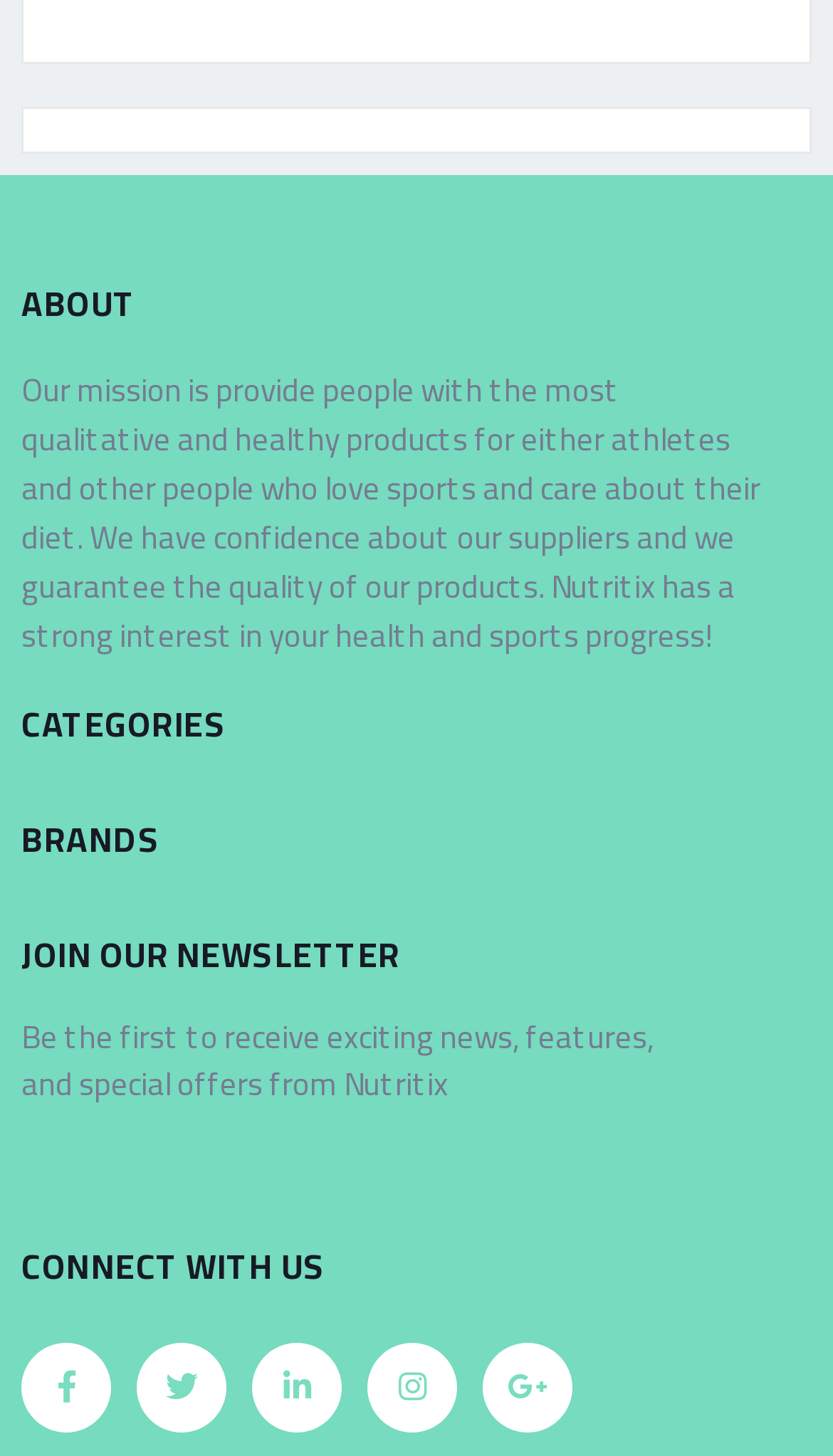How many categories are listed on the webpage?
Respond with a short answer, either a single word or a phrase, based on the image.

1